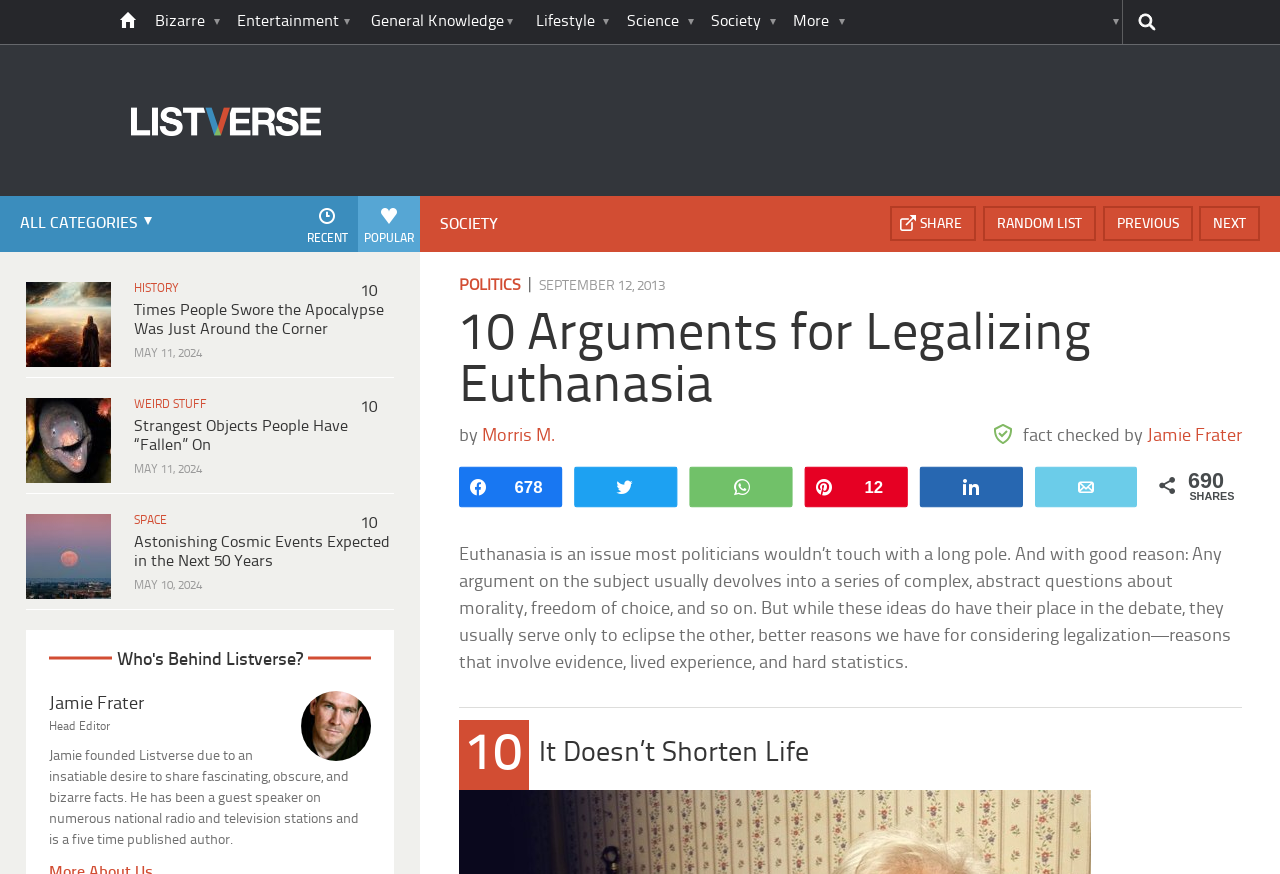Please find the bounding box coordinates of the element that must be clicked to perform the given instruction: "go home". The coordinates should be four float numbers from 0 to 1, i.e., [left, top, right, bottom].

[0.118, 0.0, 0.148, 0.05]